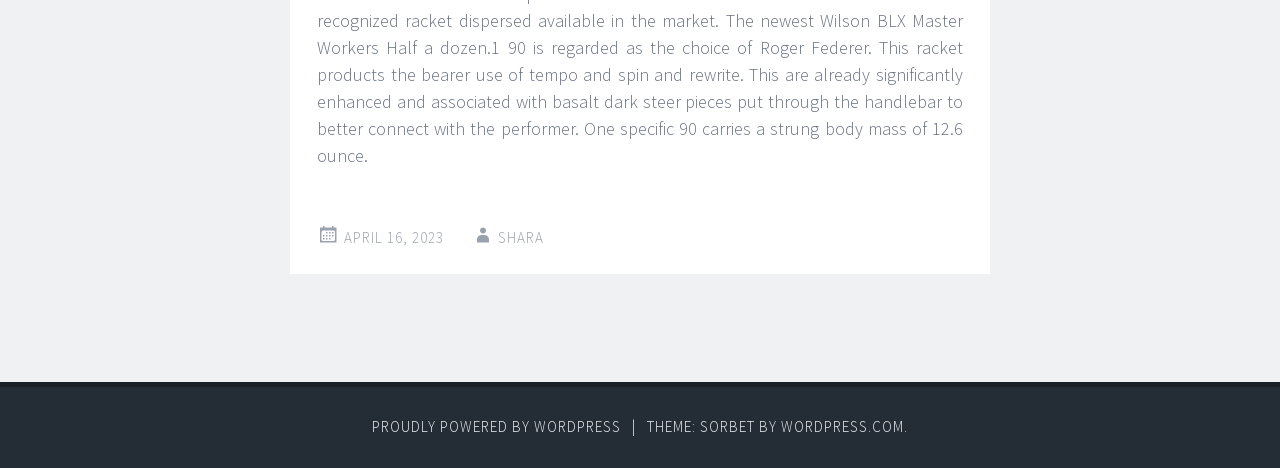How many links are there in the footer section?
Based on the image, provide your answer in one word or phrase.

4